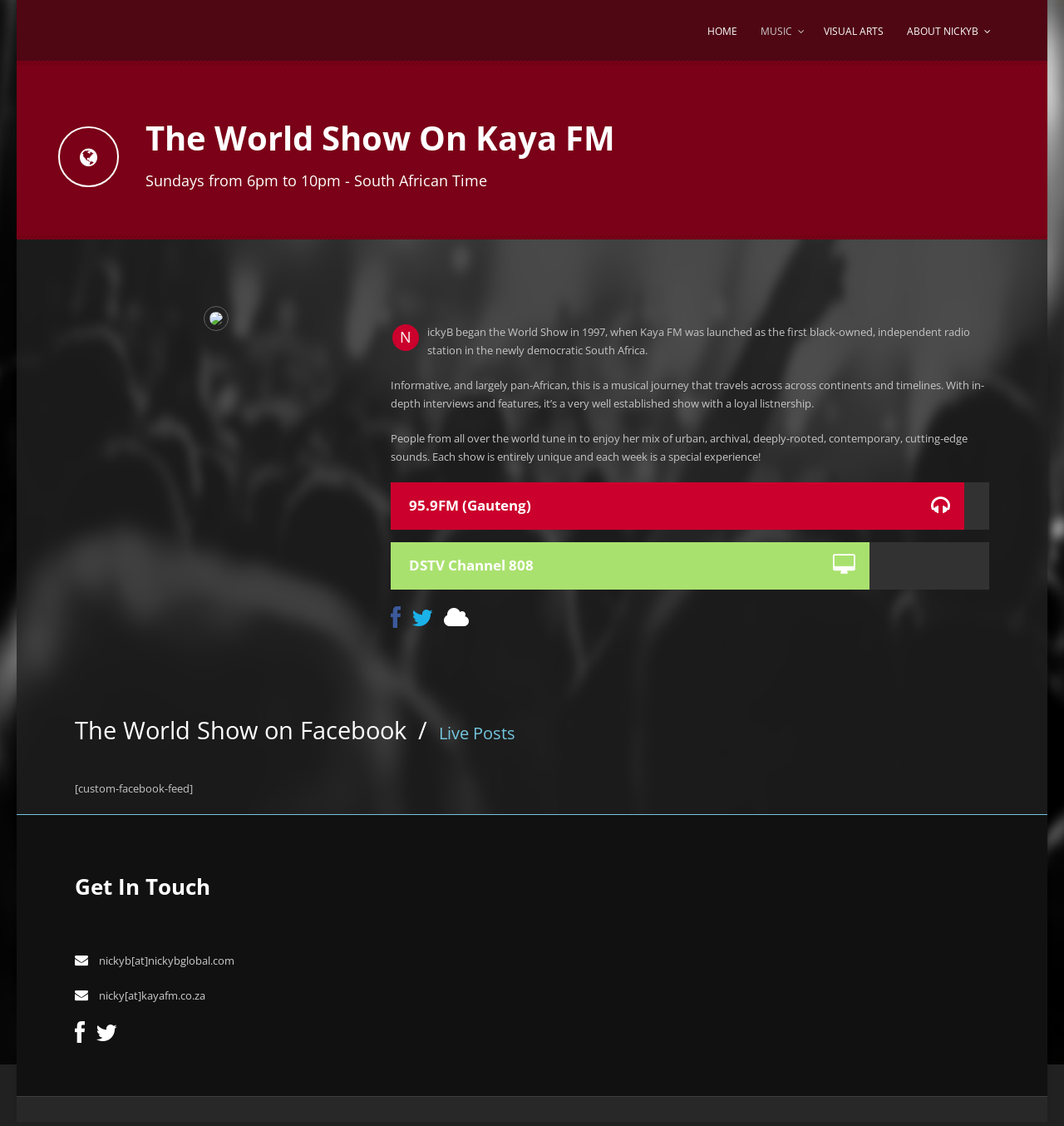Please answer the following question using a single word or phrase: 
What is the name of the radio show?

The World Show